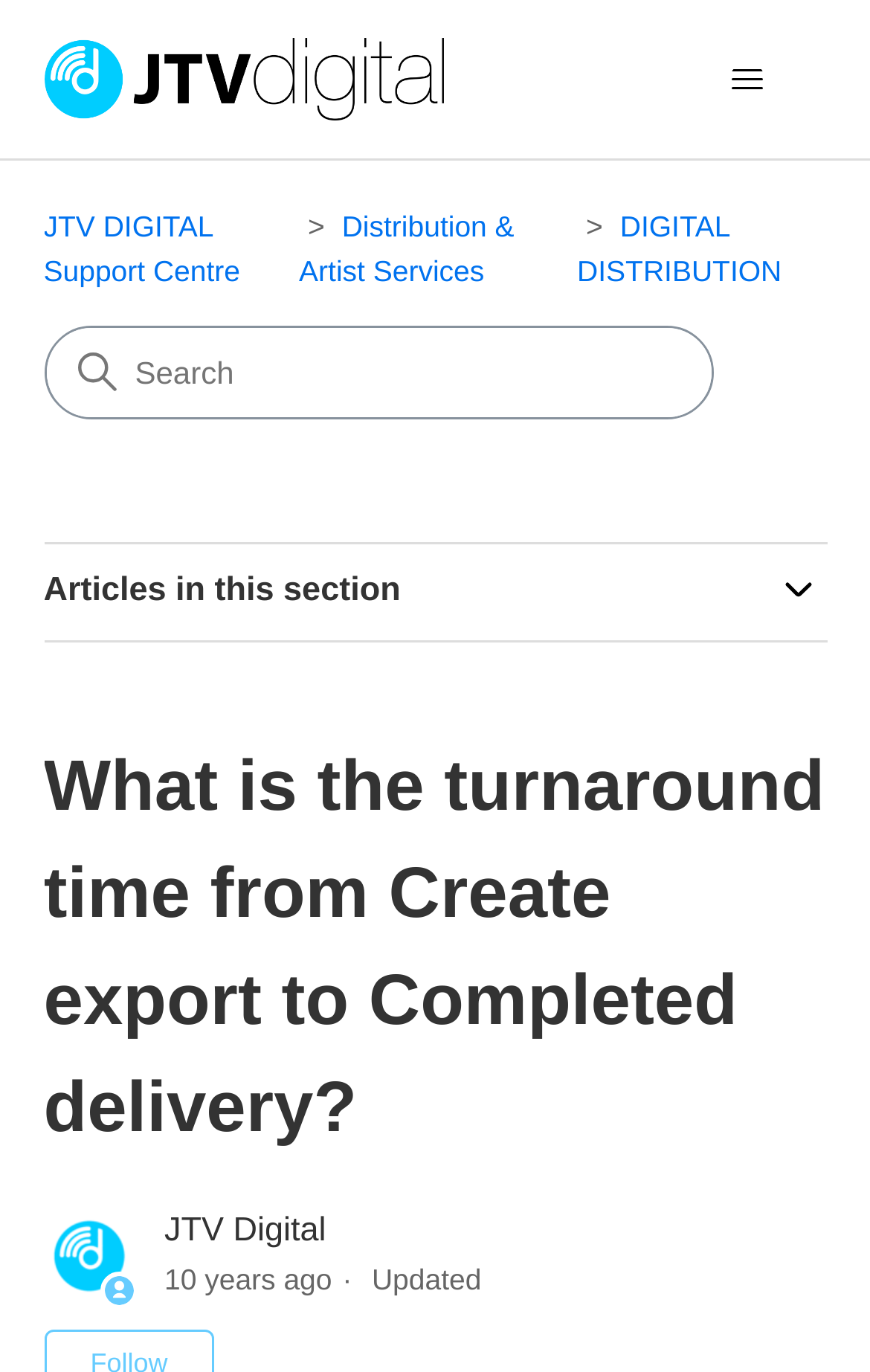Refer to the image and offer a detailed explanation in response to the question: What is the name of the support center?

I found the answer by looking at the top-left corner of the webpage, where there is a link with the text 'JTV DIGITAL Support Centre Help Center home page'. This suggests that the support center is named JTV DIGITAL Support Centre.